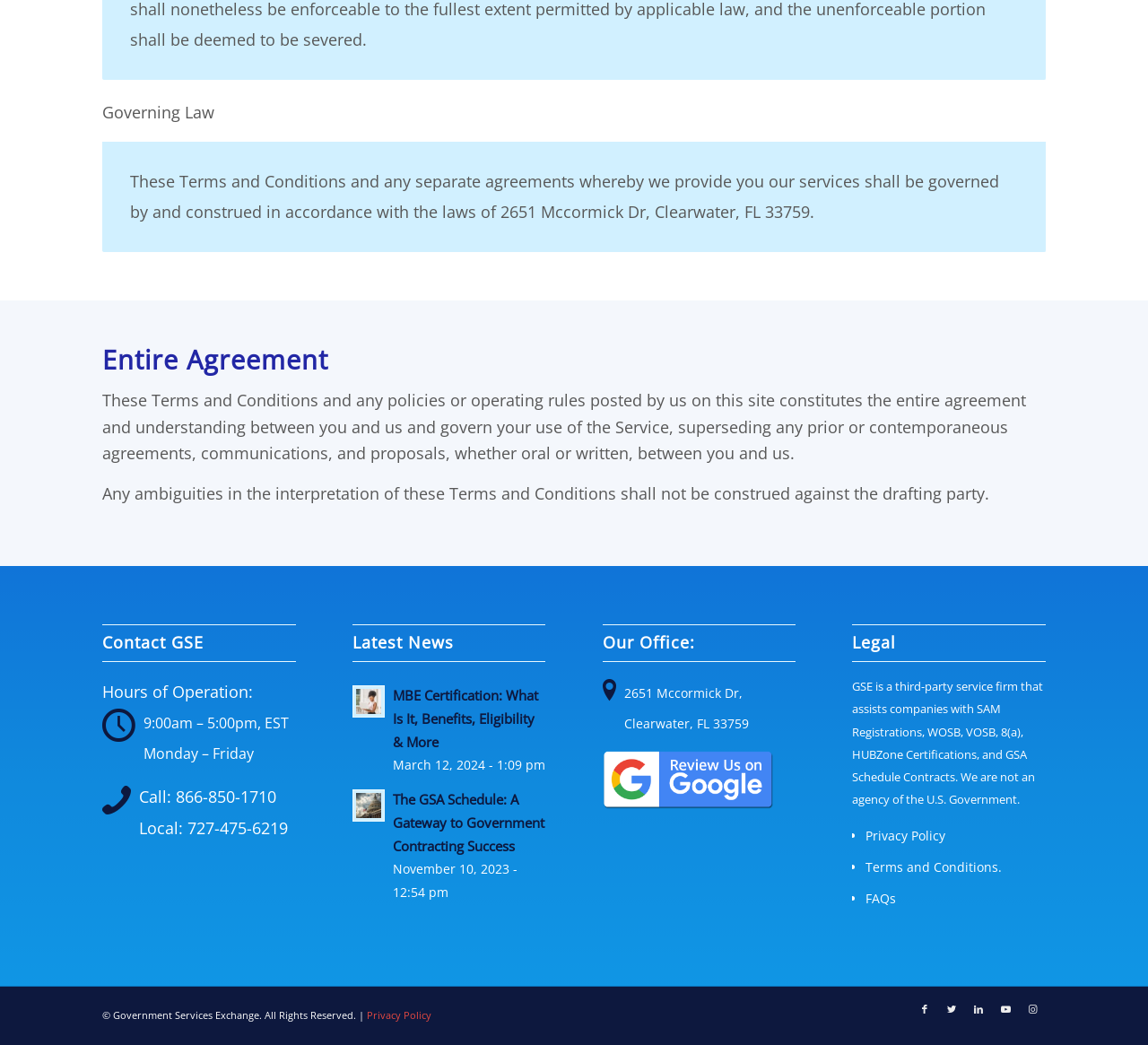Refer to the screenshot and answer the following question in detail:
What are the hours of operation for Contact GSE?

I found the answer by looking at the StaticText element with the text '9:00am – 5:00pm, EST' which is a child of the main element and is under the heading 'Contact GSE'.